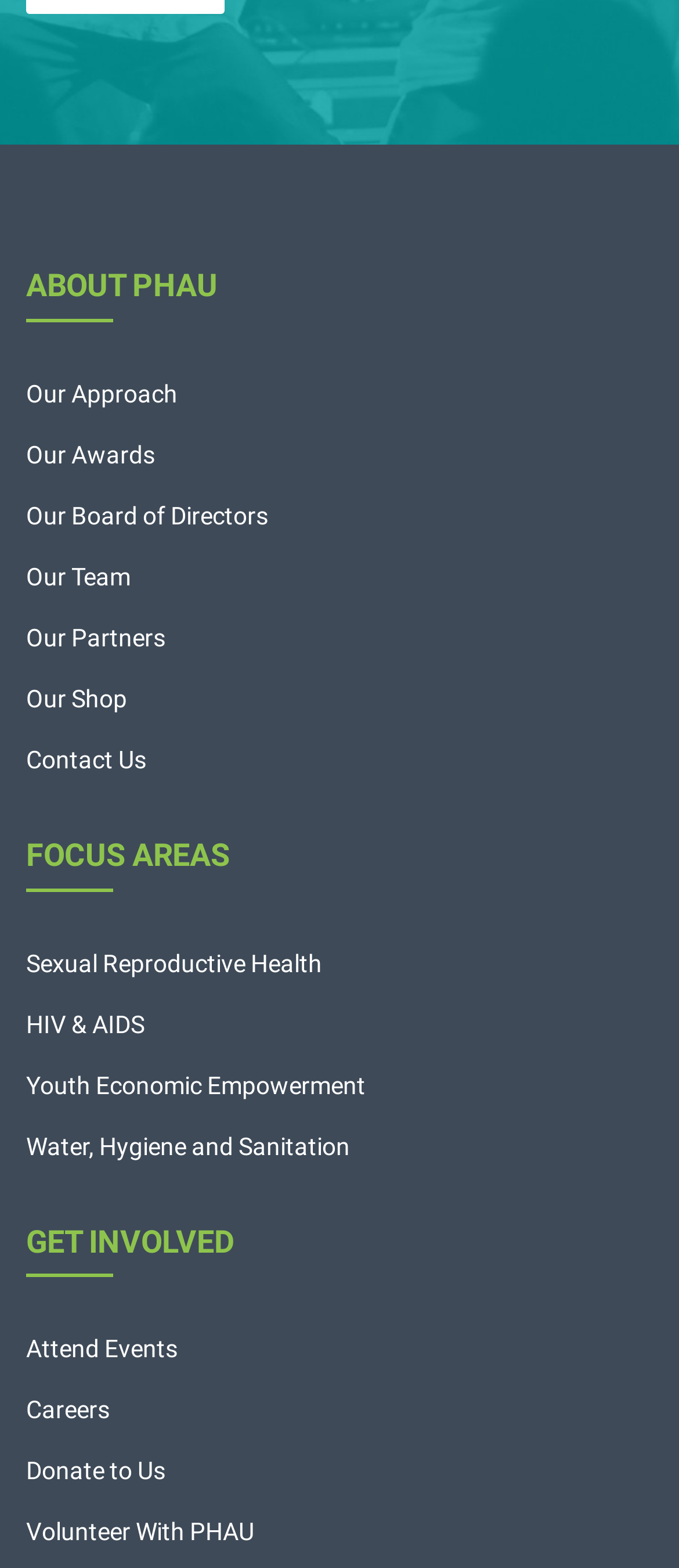What is the last link in the 'ABOUT PHAU' section?
Carefully analyze the image and provide a thorough answer to the question.

I looked at the 'ABOUT PHAU' section, which is a heading element. The last link in this section is 'Contact Us', which is the answer to this question.